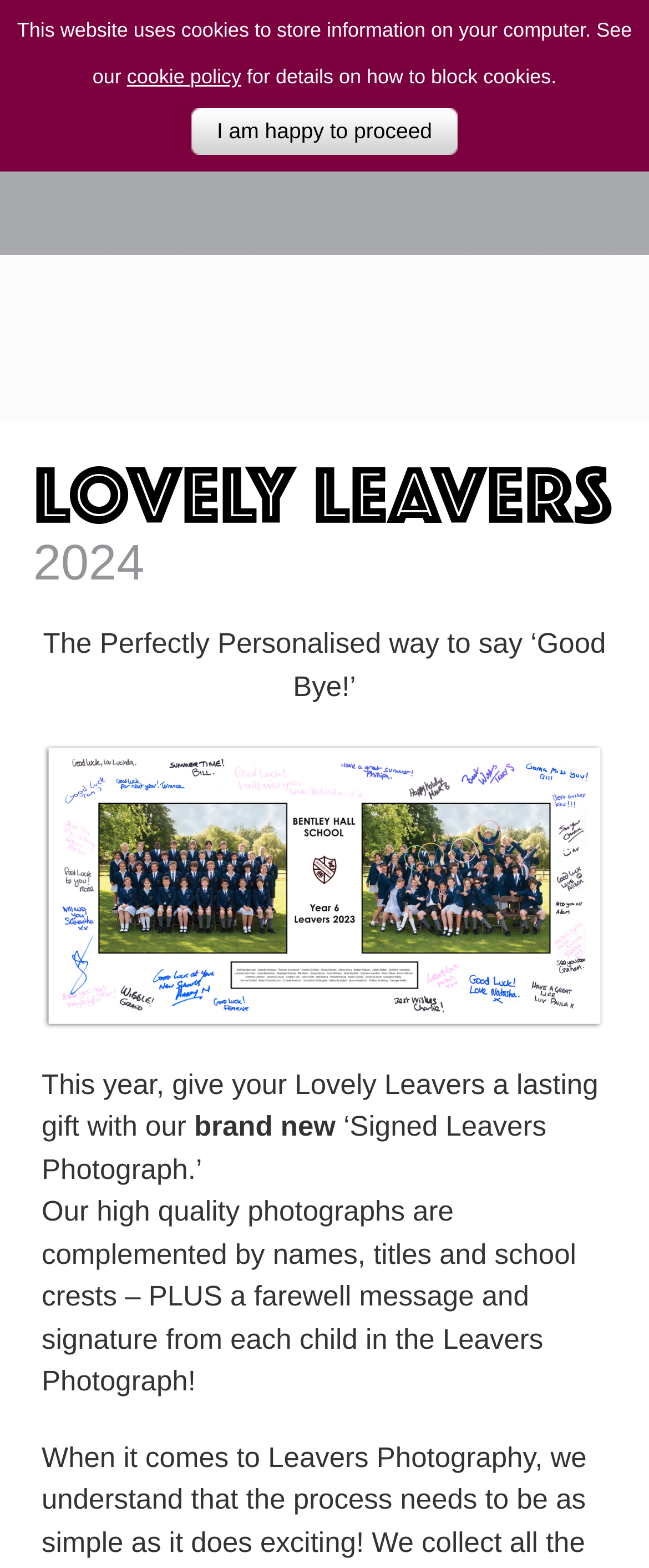Craft a detailed narrative of the webpage's structure and content.

The webpage is about Leavers, specifically personalized gifts for students leaving school. At the top of the page, there is a notification about the website's cookie policy, with a link to learn more and another link to proceed. Below this notification, there is a menu link on the left side and a series of links on the top right, including "i", "m", and the Bentley Photo Logo, which is accompanied by an image.

The main content of the page starts with a large heading "LOVELY LEAVERS" and the year "2024" written below it. Following this, there is a descriptive text "The Perfectly Personalised way to say ‘Good Bye!’" and a link below it. The page then introduces the idea of giving a lasting gift to Leavers, specifically a "Signed Leavers Photograph" with names, titles, school crests, a farewell message, and signatures from each child. This is described in more detail in a paragraph of text below.